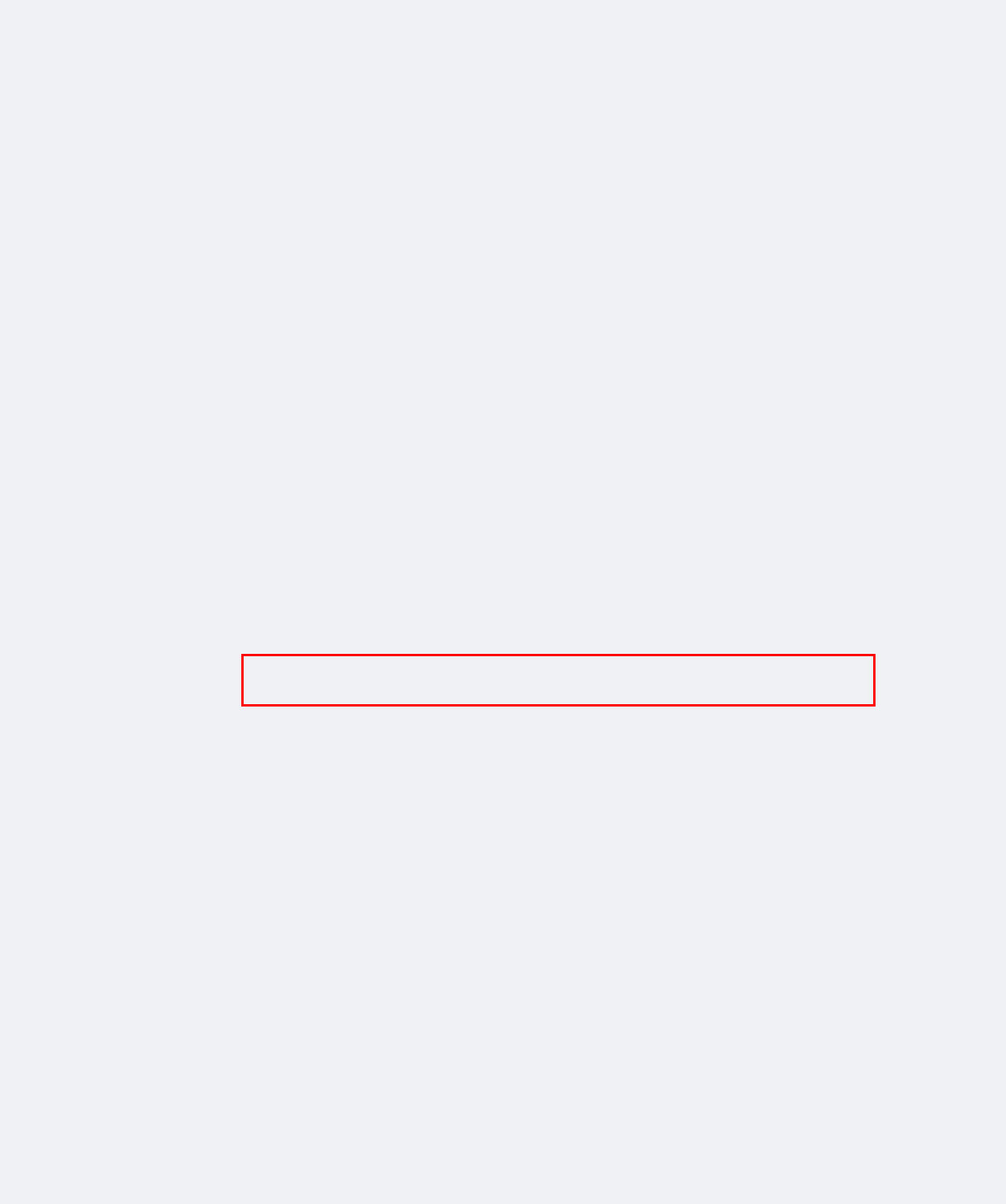From the provided screenshot, extract the text content that is enclosed within the red bounding box.

To change your privacy preferences, you can click on the Advanced Settings or "Privacy Settings" link located in the footer of each website where you can provide or withdraw consent or otherwise manage your choices. Detailed information about the processing of your personal data can be found in the privacy policy.